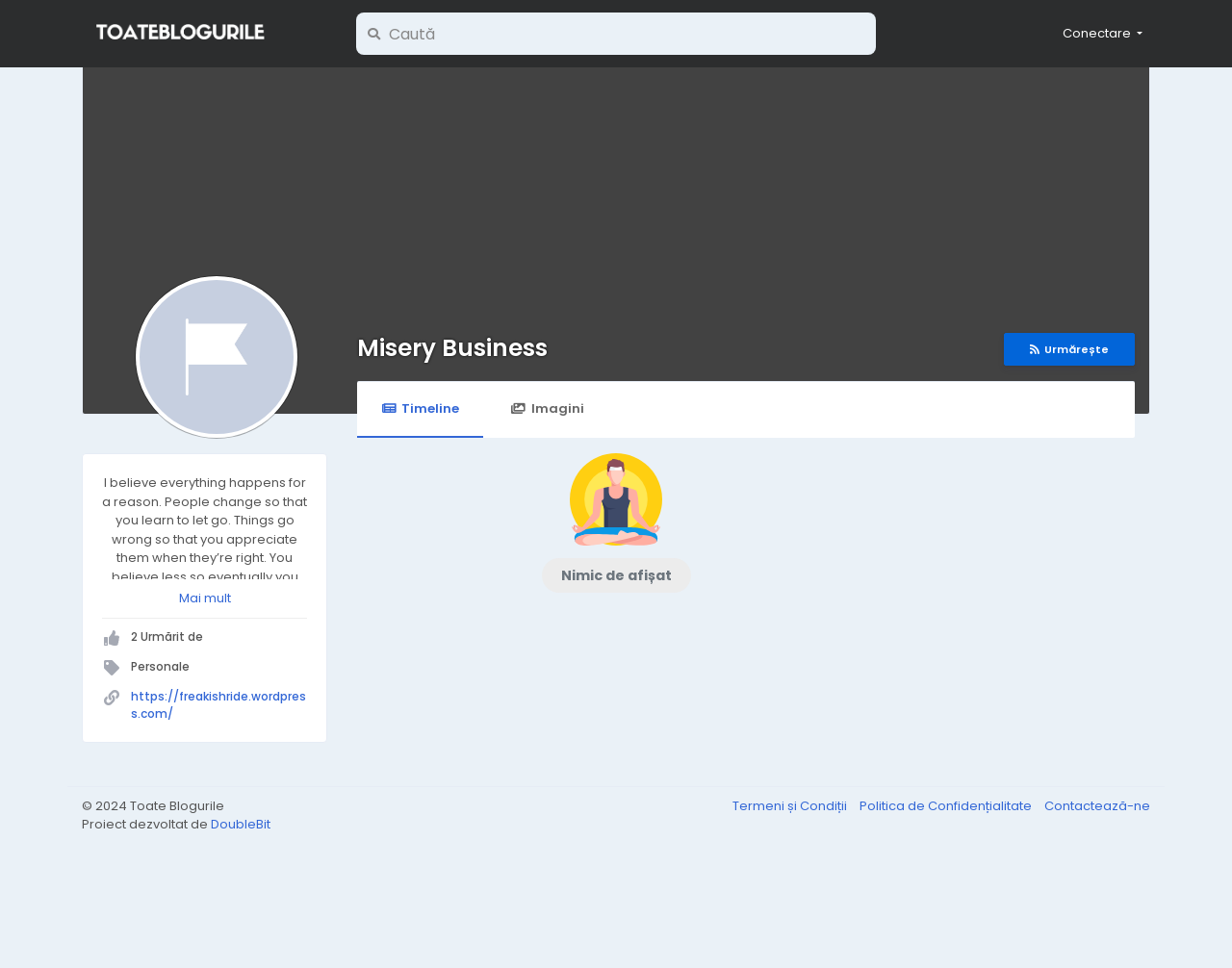Please provide a comprehensive response to the question below by analyzing the image: 
How many people are following this blog?

I found the answer by looking at the StaticText element with the text '2 Urmărit de', which is Romanian for '2 Followed by'. This indicates that two people are following this blog.